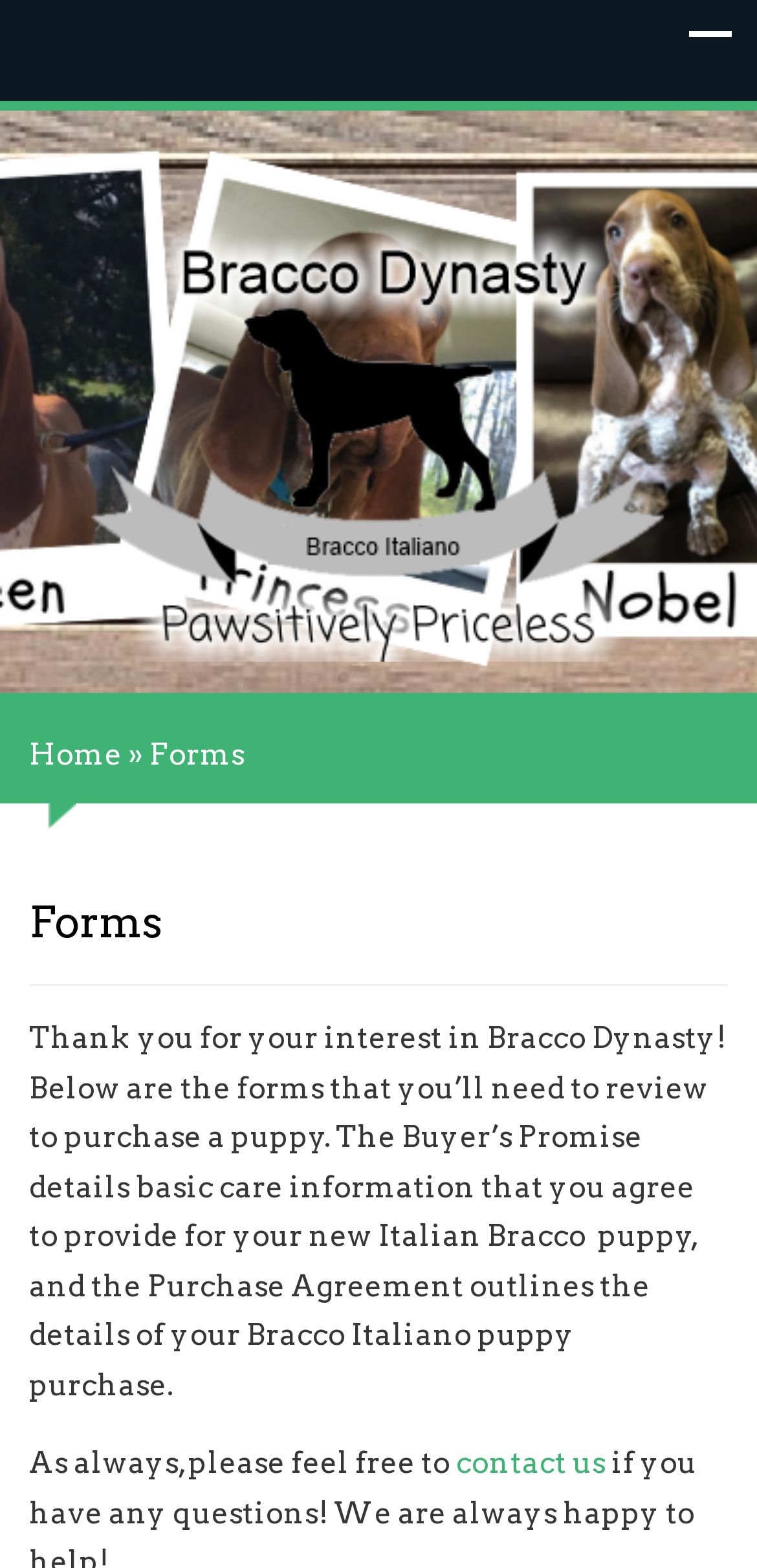Identify the bounding box for the described UI element. Provide the coordinates in (top-left x, top-left y, bottom-right x, bottom-right y) format with values ranging from 0 to 1: contact us

[0.603, 0.922, 0.8, 0.944]